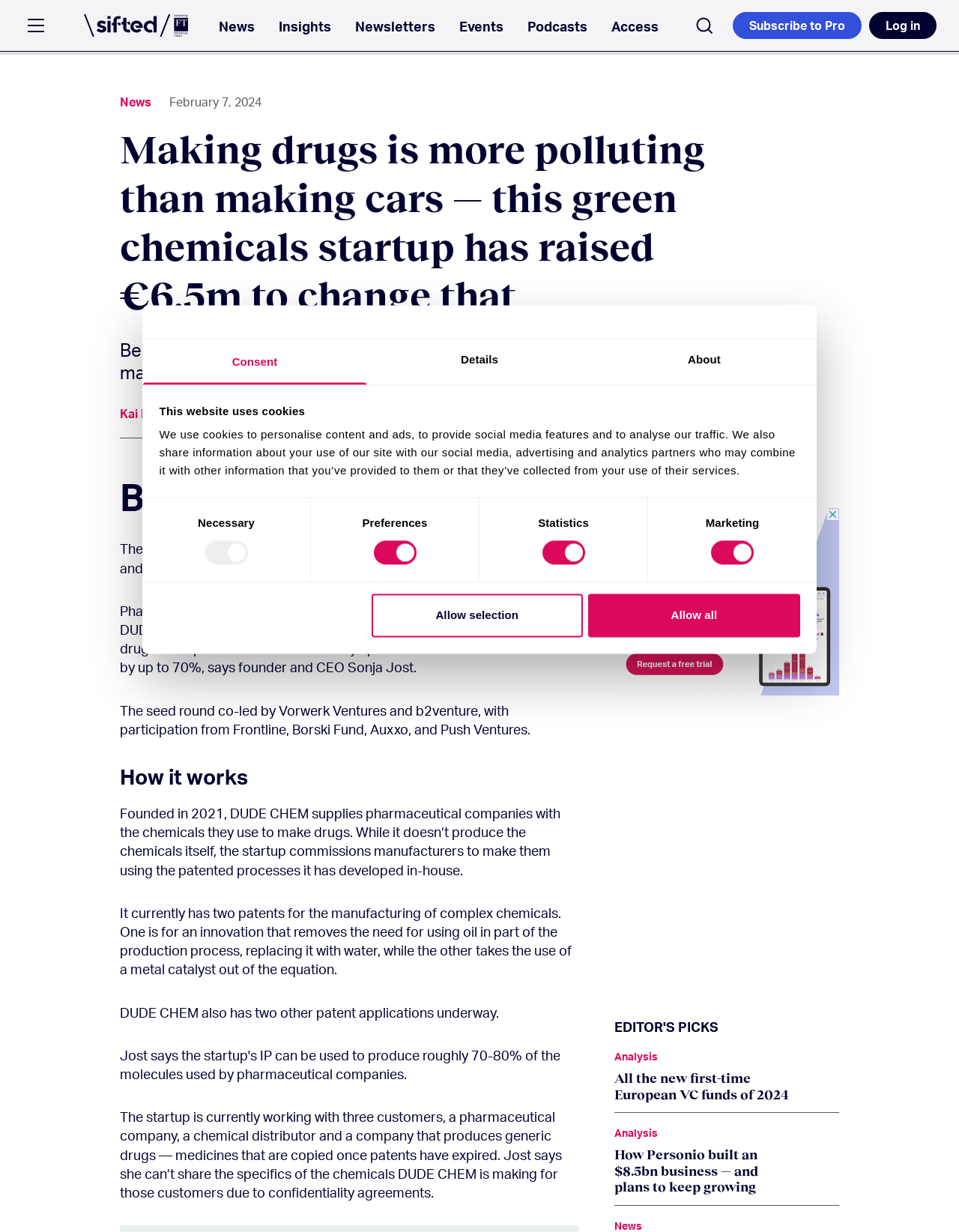Pinpoint the bounding box coordinates of the clickable element needed to complete the instruction: "Click the 'Donate' link". The coordinates should be provided as four float numbers between 0 and 1: [left, top, right, bottom].

None